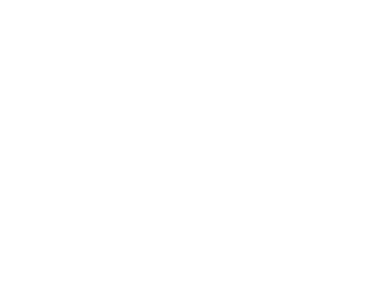What does the logo symbolize?
Provide a comprehensive and detailed answer to the question.

The caption explains that the logo represents the ensemble's identity and mission to connect with audiences through the art of dance, reflecting creativity and community spirit.